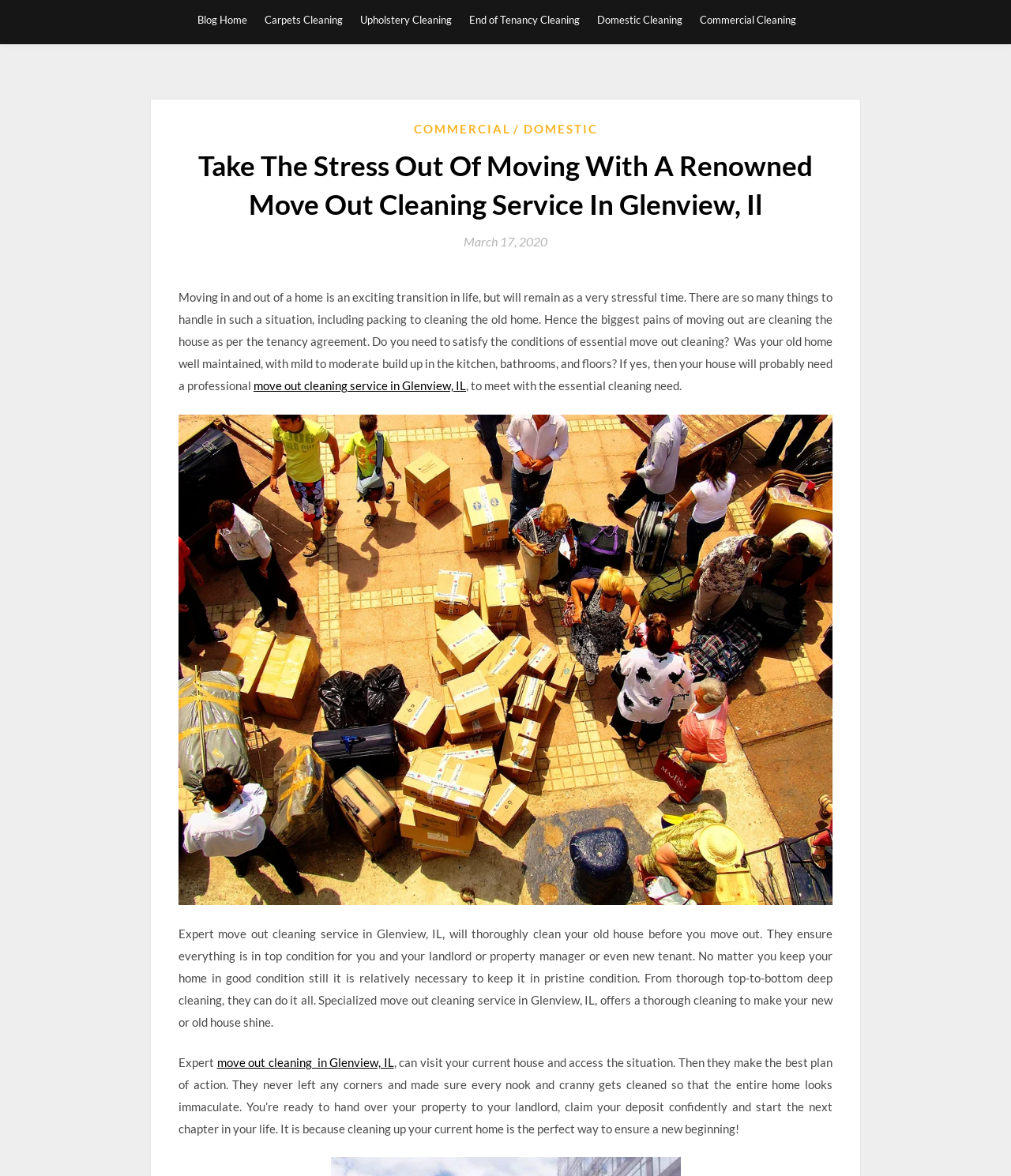What does a move out cleaning service in Glenview, IL do?
Using the screenshot, give a one-word or short phrase answer.

Thoroughly cleans the old house